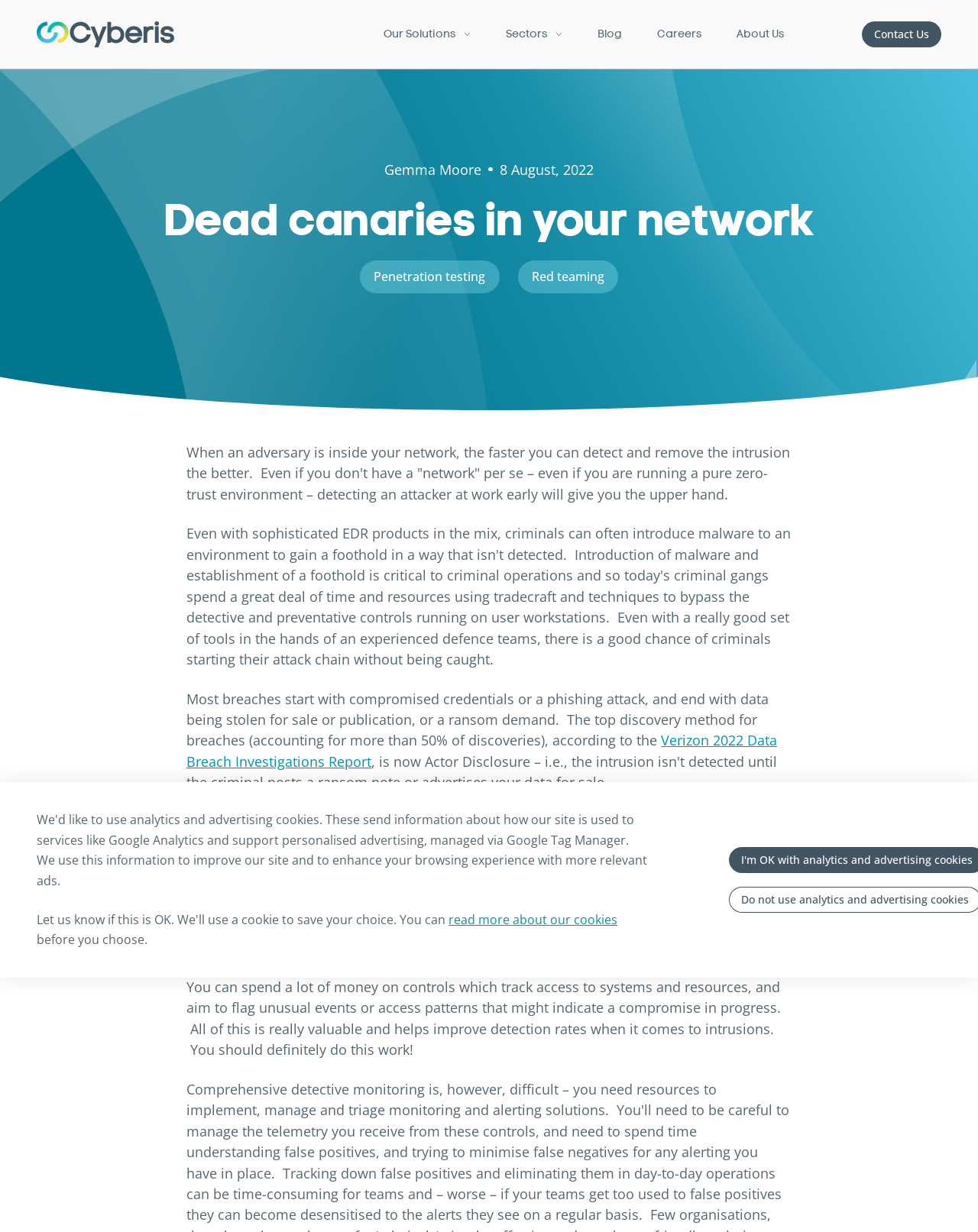What is the main topic of this webpage?
Examine the image closely and answer the question with as much detail as possible.

Based on the content of the webpage, it appears to be discussing the importance of detecting and removing intrusions in a network, with mentions of penetration testing, red teaming, and compromised credentials. The text also highlights the advantages of having a deep understanding of internal operations to detect adversaries.